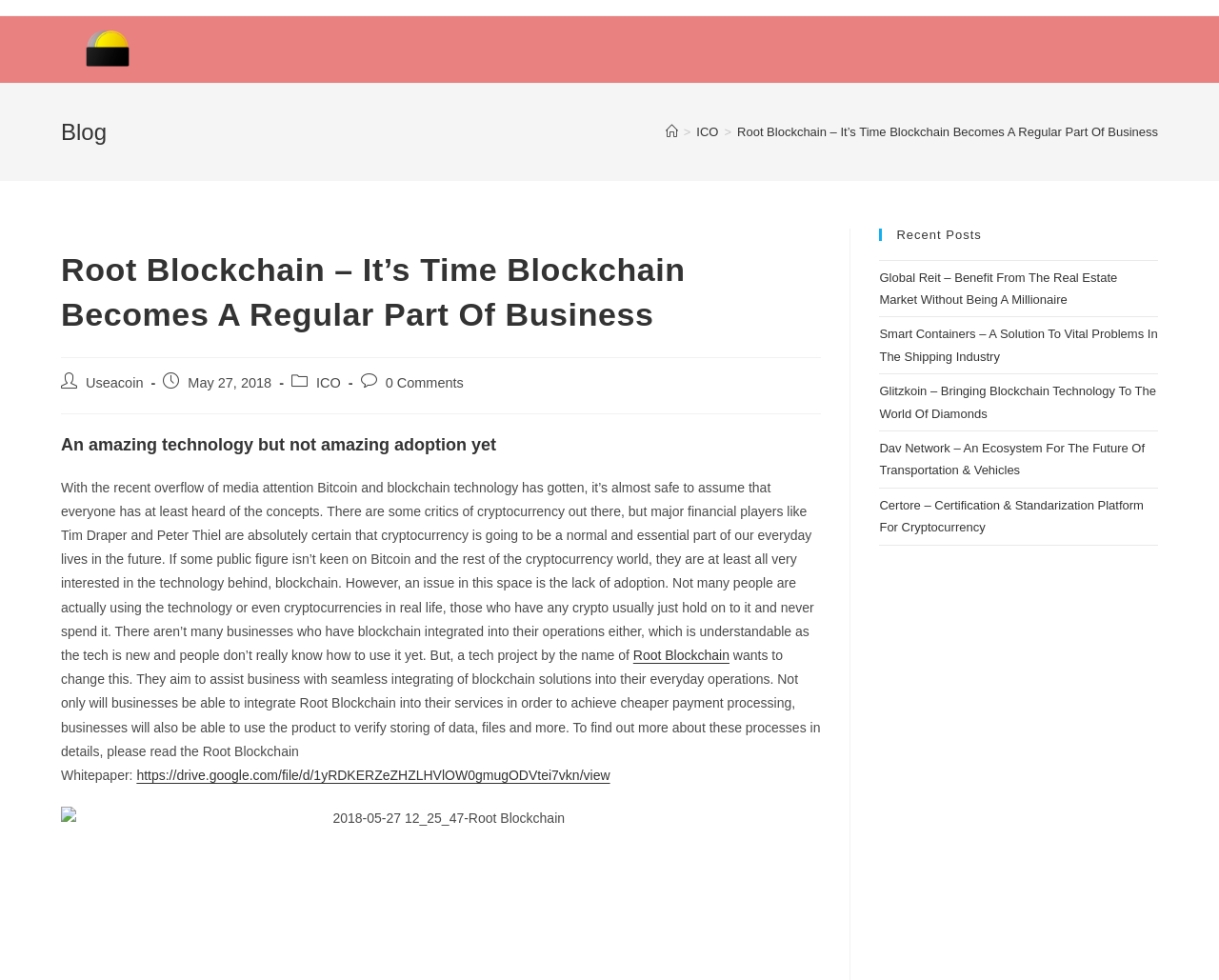Please provide the bounding box coordinates for the element that needs to be clicked to perform the instruction: "Learn more about 'Root Blockchain'". The coordinates must consist of four float numbers between 0 and 1, formatted as [left, top, right, bottom].

[0.519, 0.661, 0.598, 0.676]